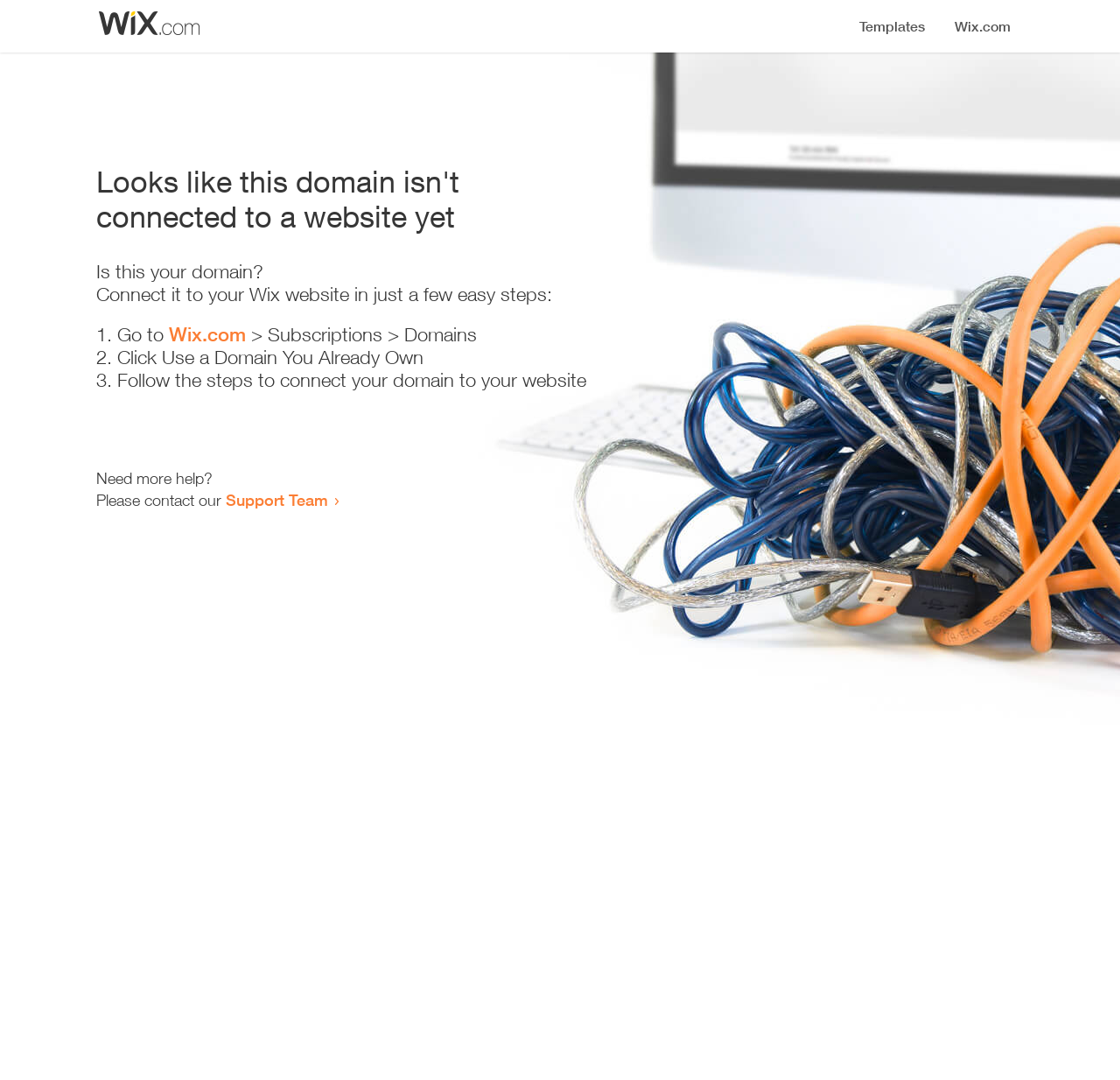How many steps are required to connect the domain?
Please provide a single word or phrase as your answer based on the screenshot.

3